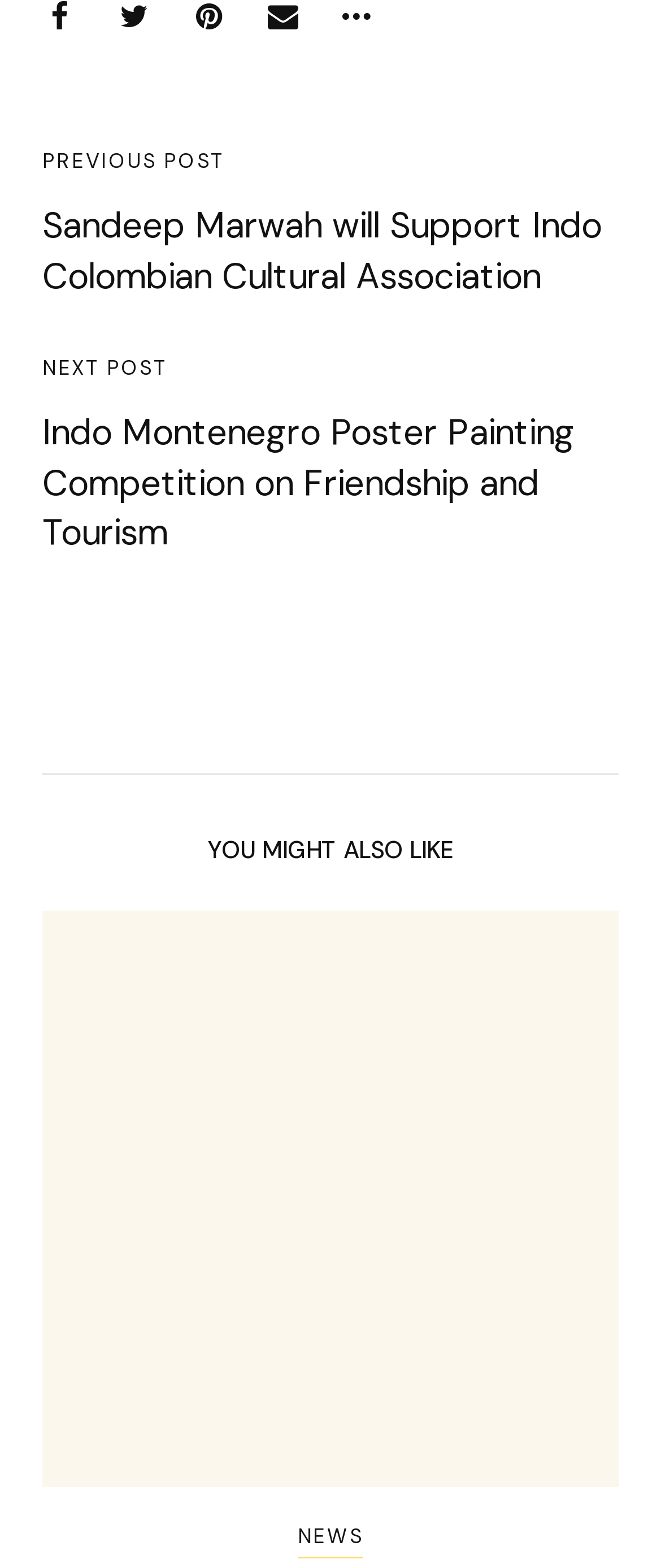How many posts are displayed on this page?
Carefully examine the image and provide a detailed answer to the question.

I counted the number of headings that seem to be post titles, and there are two: 'Sandeep Marwah will Support Indo Colombian Cultural Association' and 'Indo Montenegro Poster Painting Competition on Friendship and Tourism'.